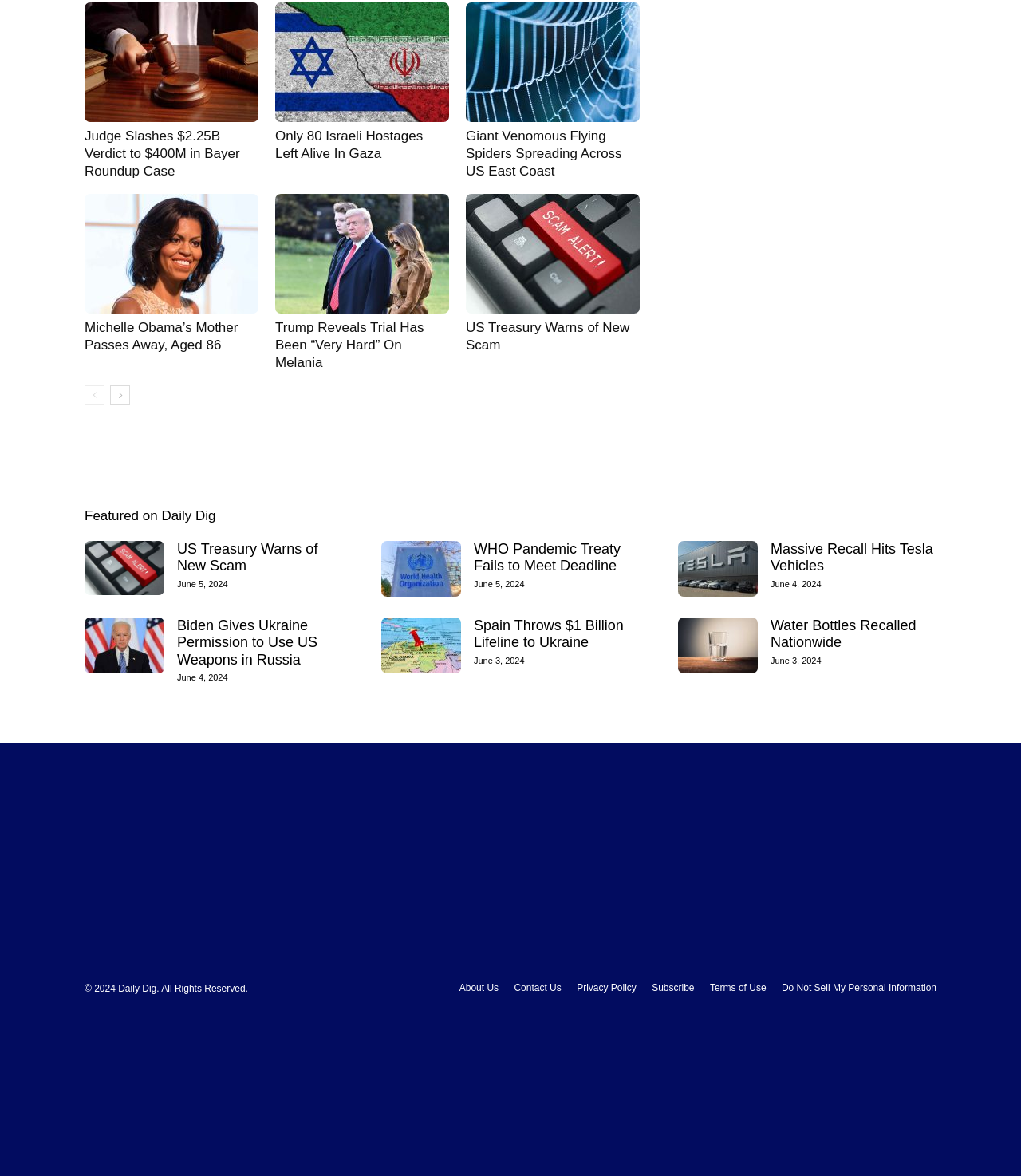How many news articles are on this webpage?
Please use the image to provide a one-word or short phrase answer.

10